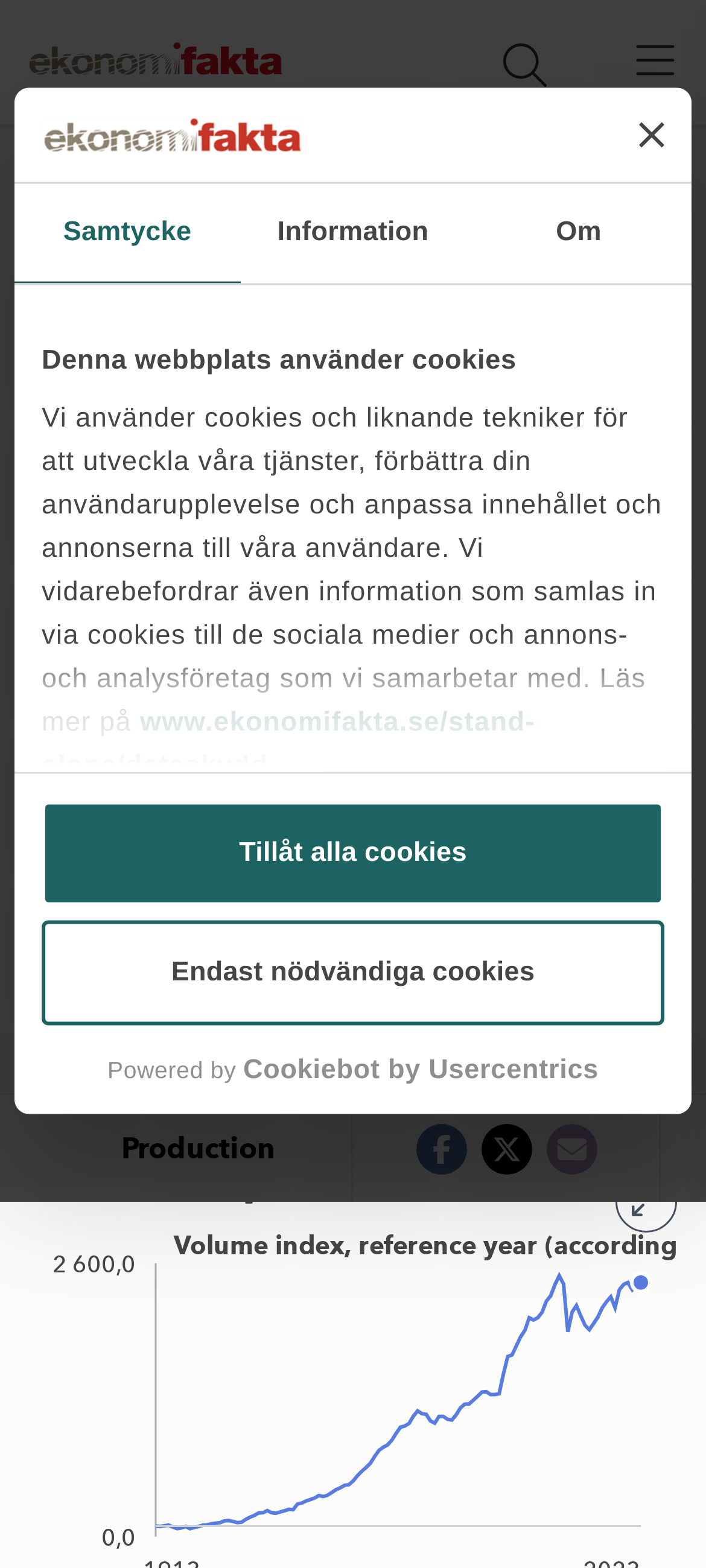Determine the bounding box coordinates of the UI element that matches the following description: "aria-label="Öppna sökfält"". The coordinates should be four float numbers between 0 and 1 in the format [left, top, right, bottom].

[0.713, 0.0, 0.774, 0.081]